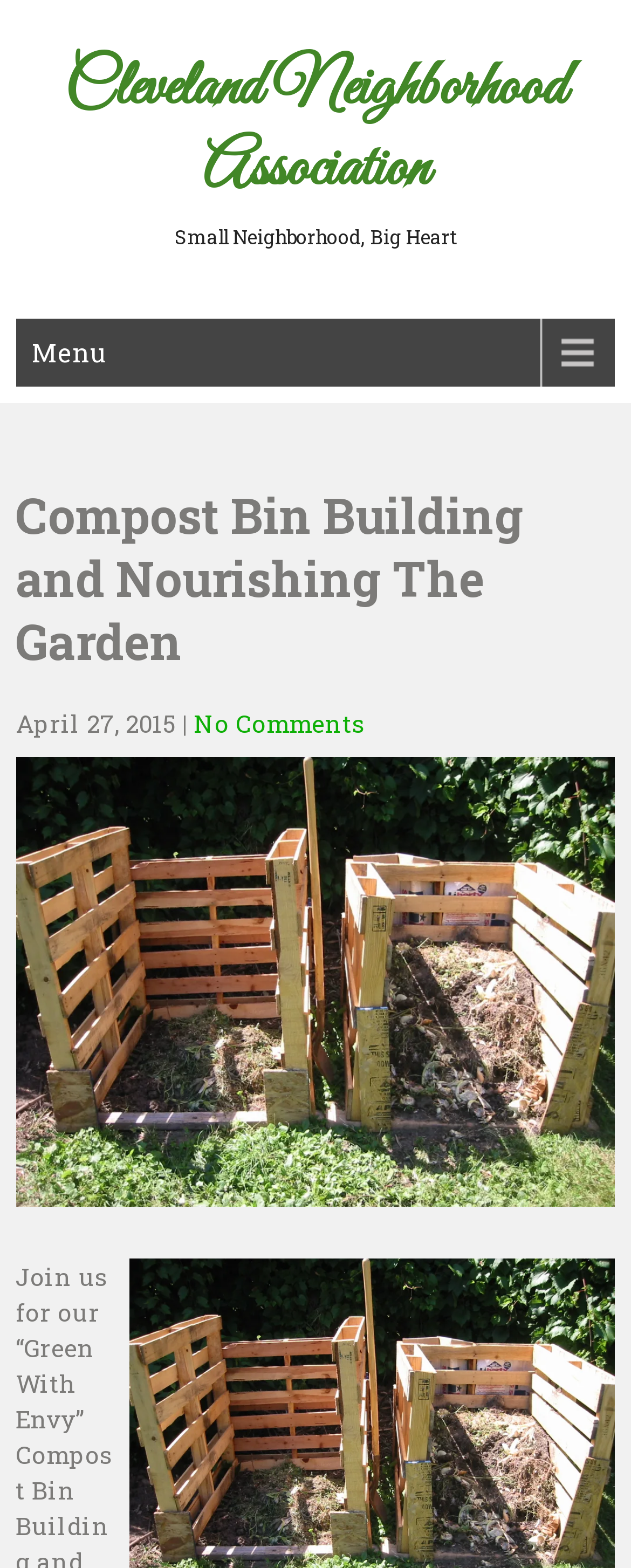Locate the primary headline on the webpage and provide its text.

Cleveland Neighborhood Association